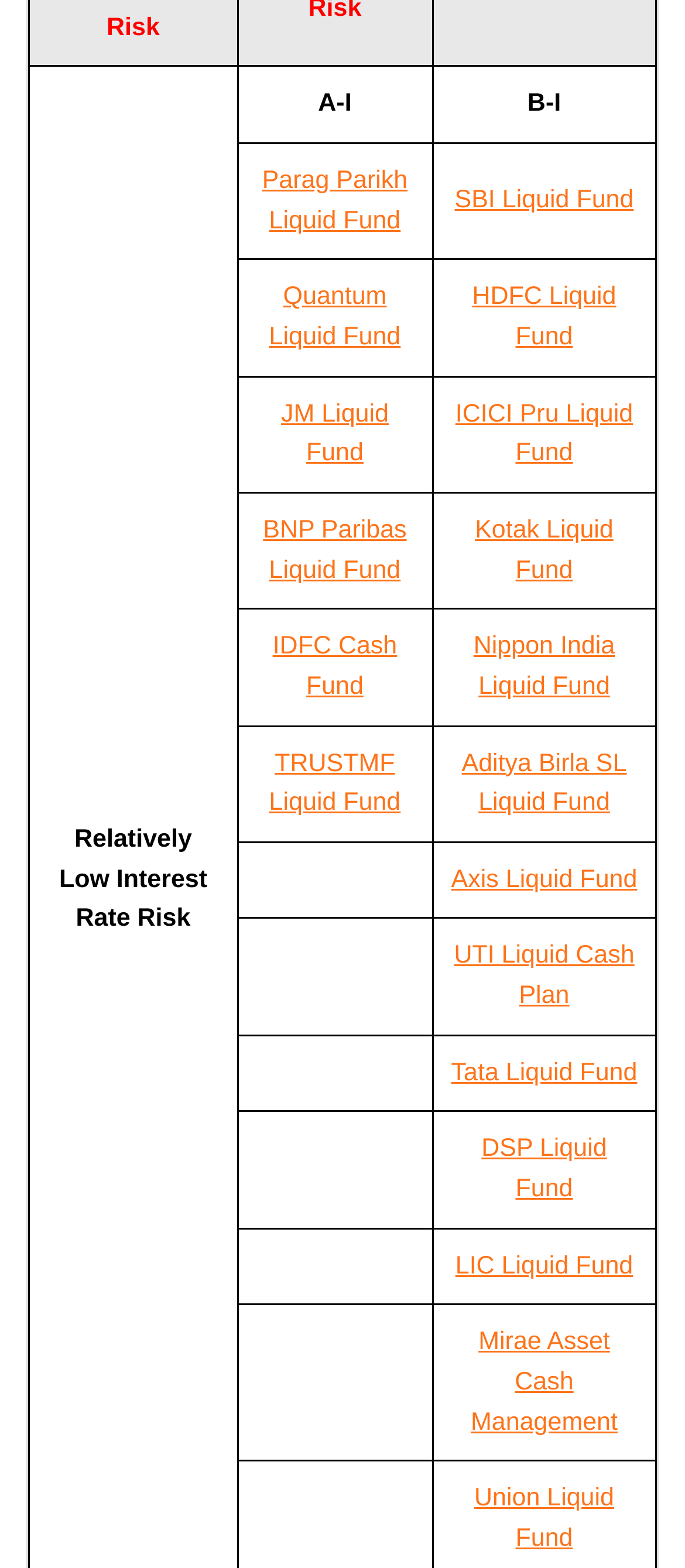Please locate the bounding box coordinates of the region I need to click to follow this instruction: "view archives".

None